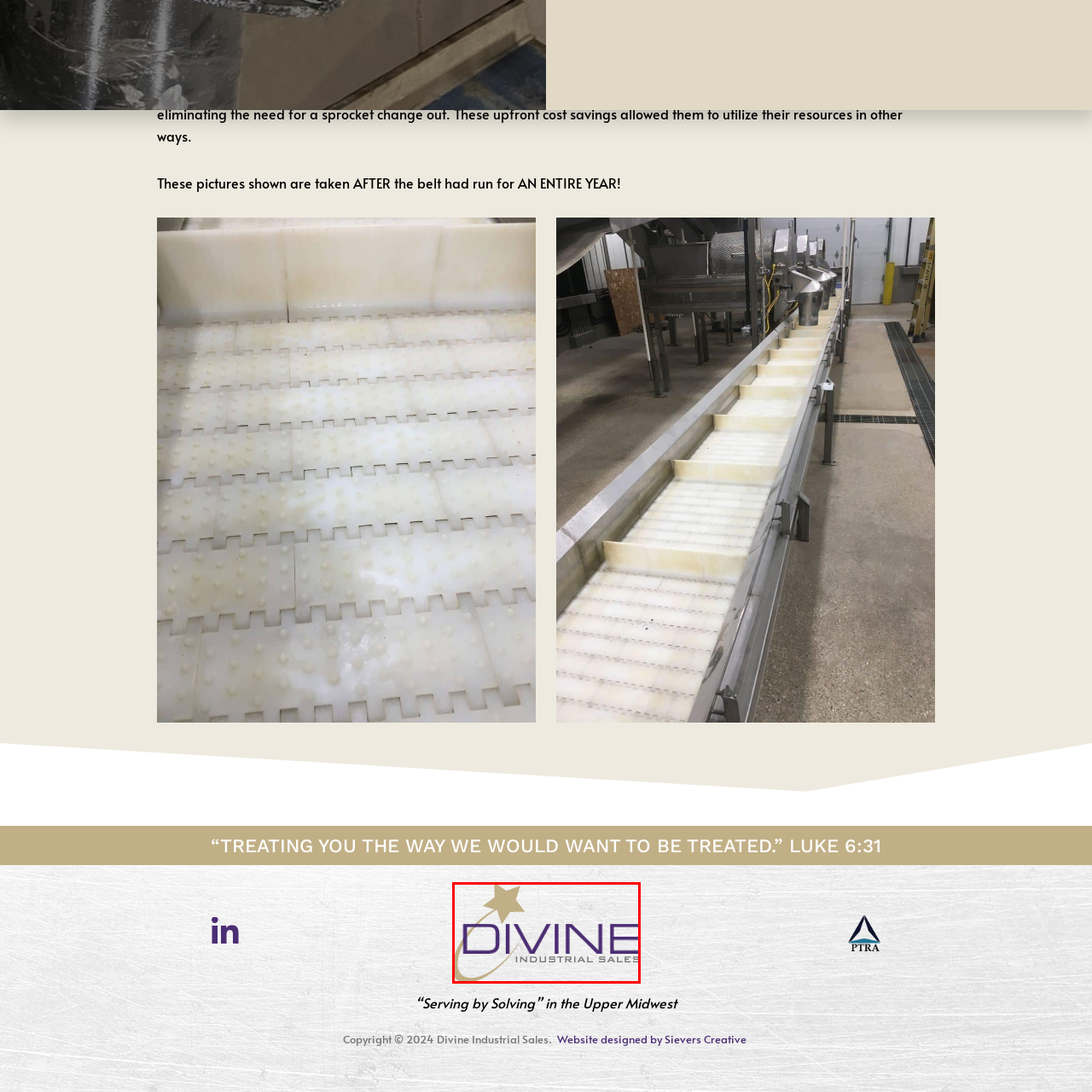Direct your attention to the segment of the image enclosed by the red boundary and answer the ensuing question in detail: What is the company's approach in the industrial sales sector?

The caption states that the company's approach is 'Serving by Solving' in the Upper Midwest, emphasizing their commitment to customer service and innovative solutions.